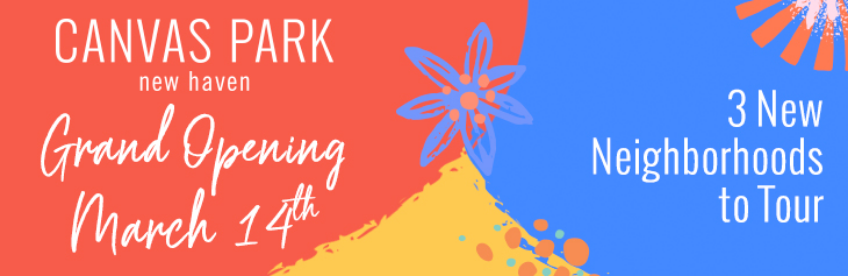Identify and describe all the elements present in the image.

The vibrant image highlights the upcoming grand opening of Canvas Park in New Haven, set for March 14th. The design features a playful blend of bright colors, with a backdrop of orange and blue, adorned with decorative elements such as flowers and dots. Prominently displayed text emphasizes the event, inviting visitors to explore three new neighborhoods during this exciting occasion. This graphic serves not only as an announcement but also as a celebration of community and new beginnings in the area.